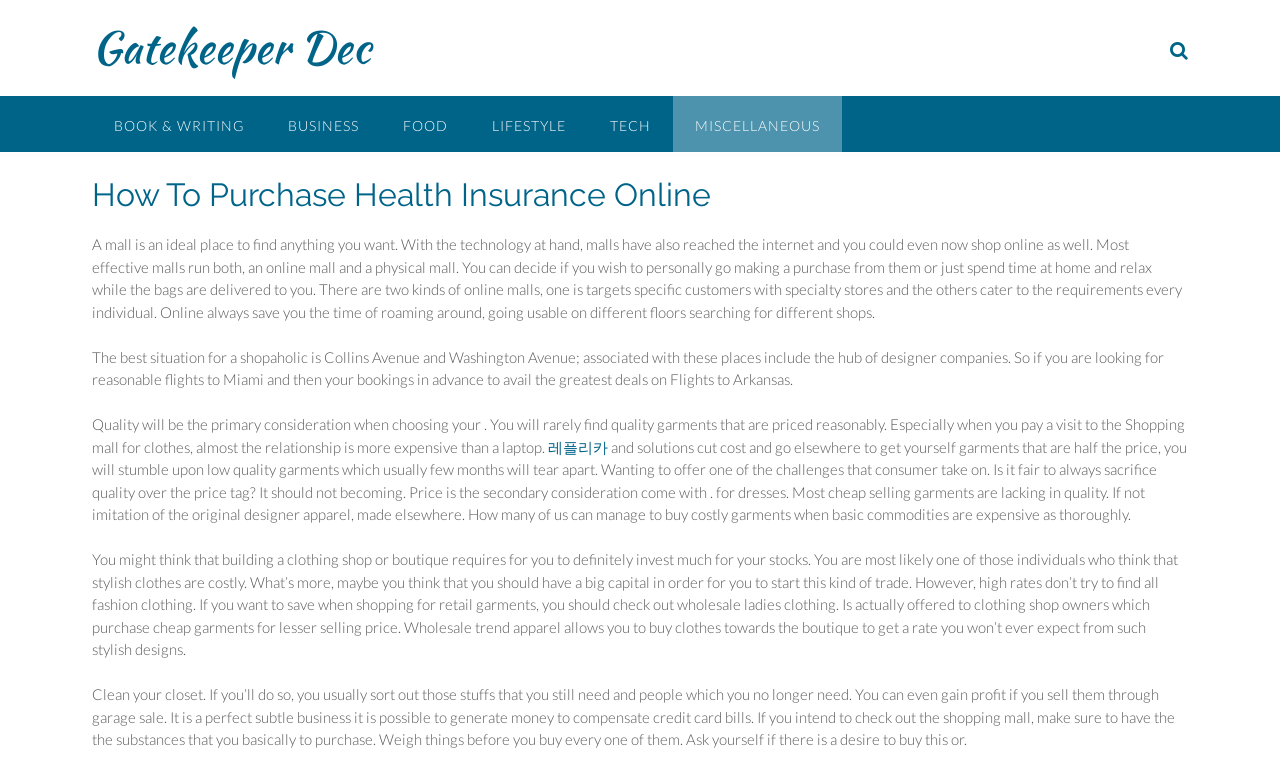Why is it not fair to sacrifice quality over price?
Using the details shown in the screenshot, provide a comprehensive answer to the question.

The webpage argues that when you sacrifice quality over price, you often end up with low-quality products that may not last long, which is not a fair trade-off.